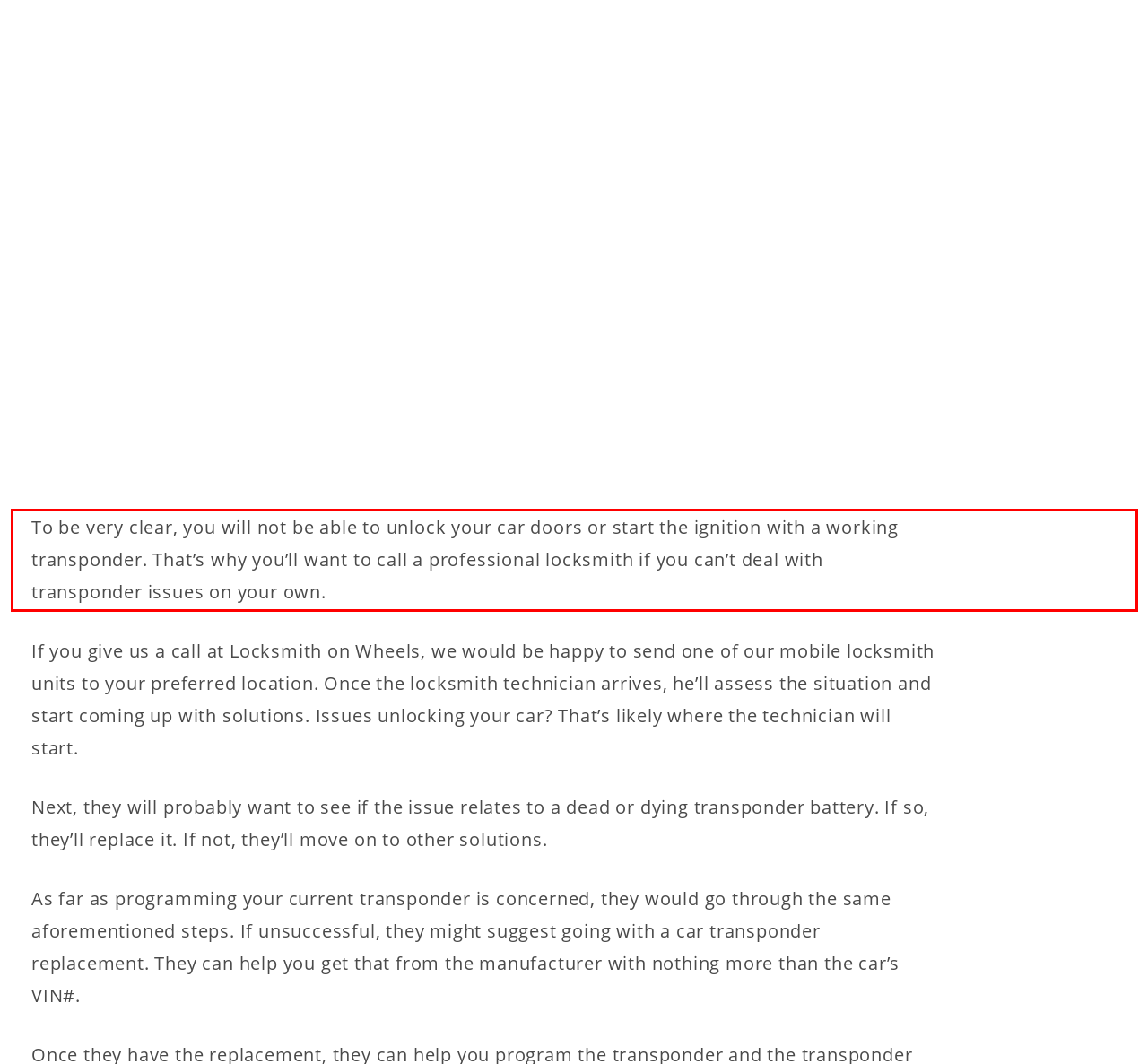Given a screenshot of a webpage containing a red rectangle bounding box, extract and provide the text content found within the red bounding box.

To be very clear, you will not be able to unlock your car doors or start the ignition with a working transponder. That’s why you’ll want to call a professional locksmith if you can’t deal with transponder issues on your own.